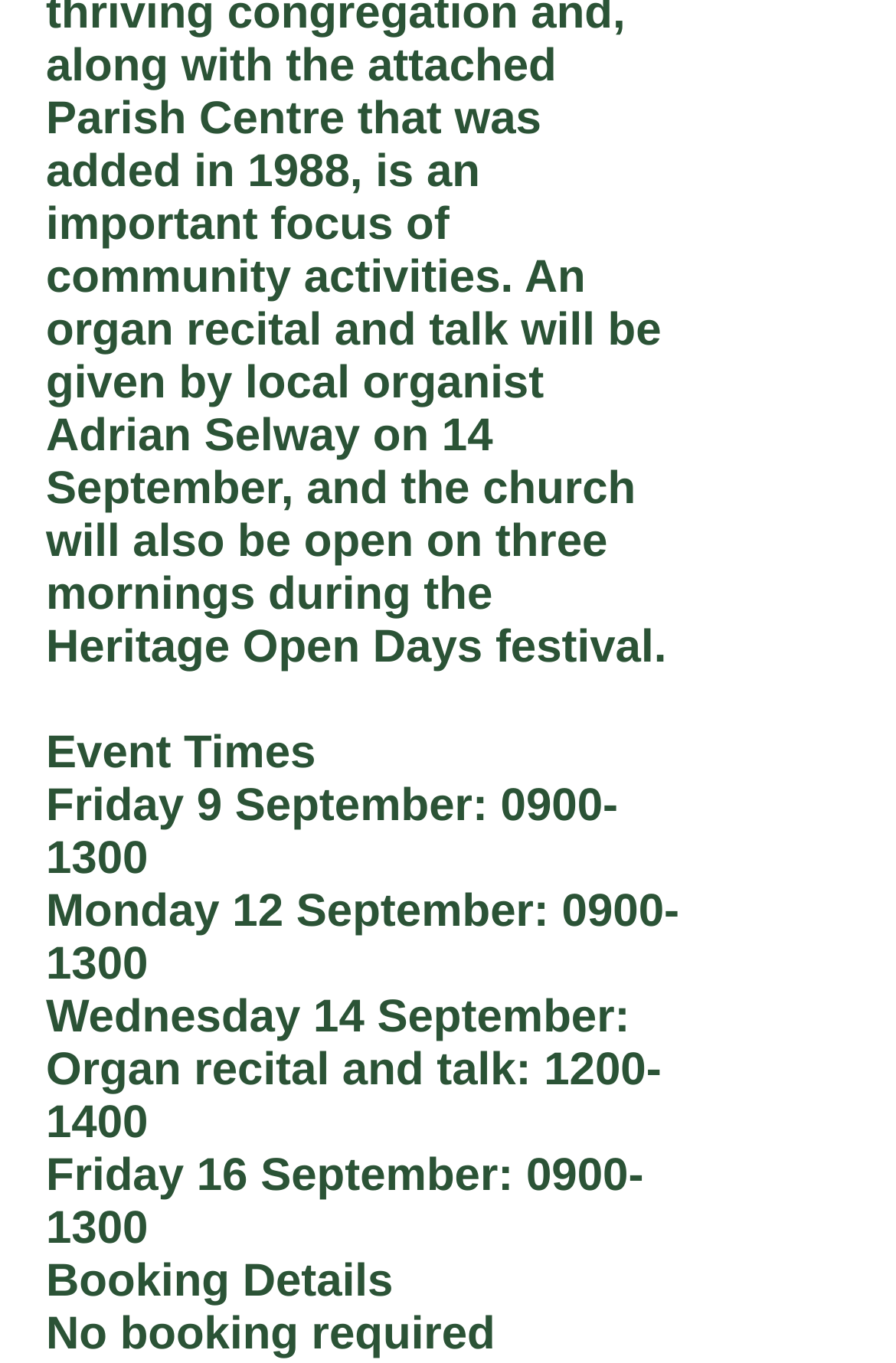Answer the question with a single word or phrase: 
What is the event on Wednesday 14 September?

Organ recital and talk